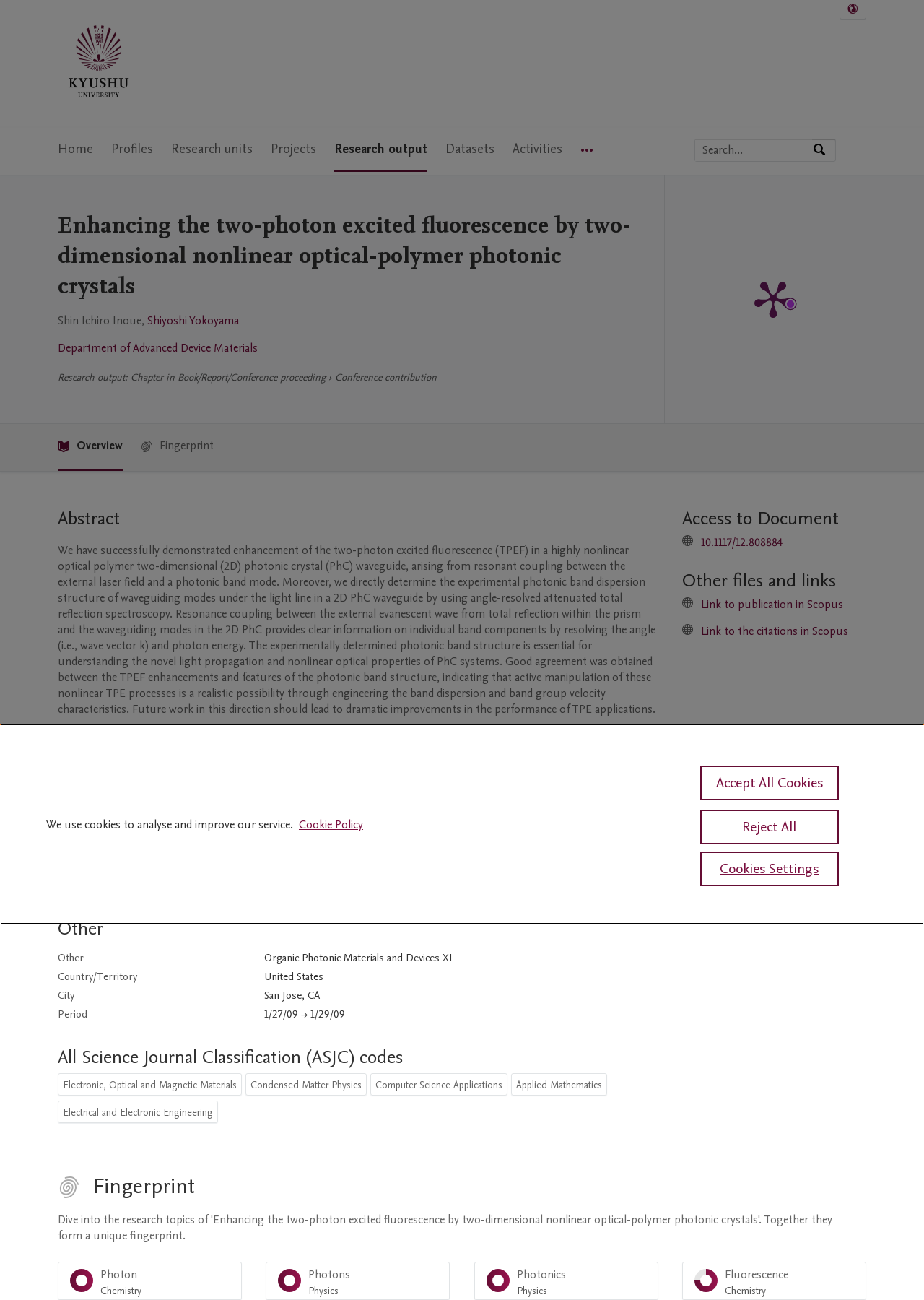Please analyze the image and give a detailed answer to the question:
What is the name of the department?

This answer can be obtained by looking at the section where the authors' affiliations are listed, where it is specified that one of the authors is from the 'Department of Advanced Device Materials'.